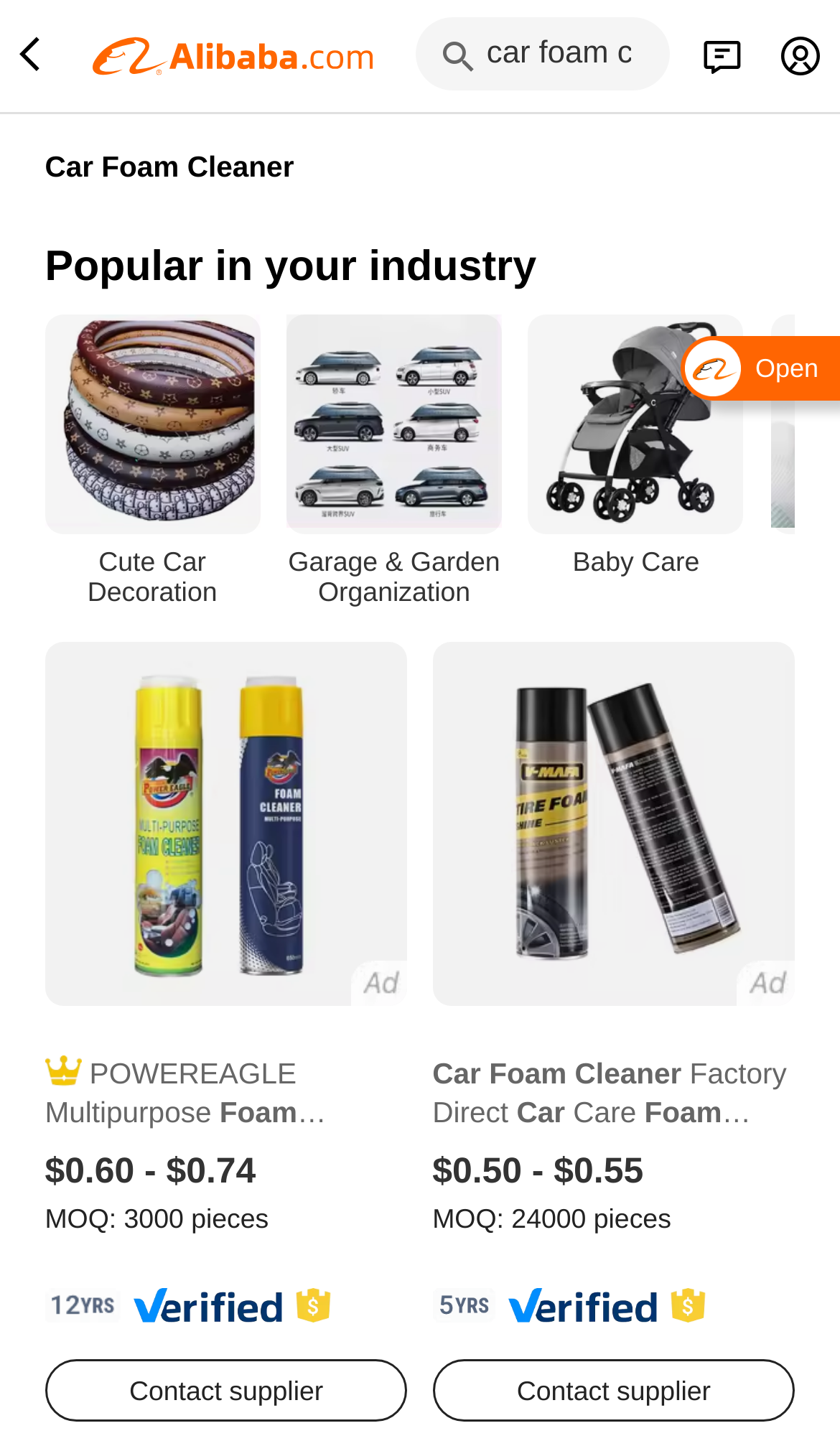What is the text above the search bar?
Based on the image, give a one-word or short phrase answer.

What are you looking for…